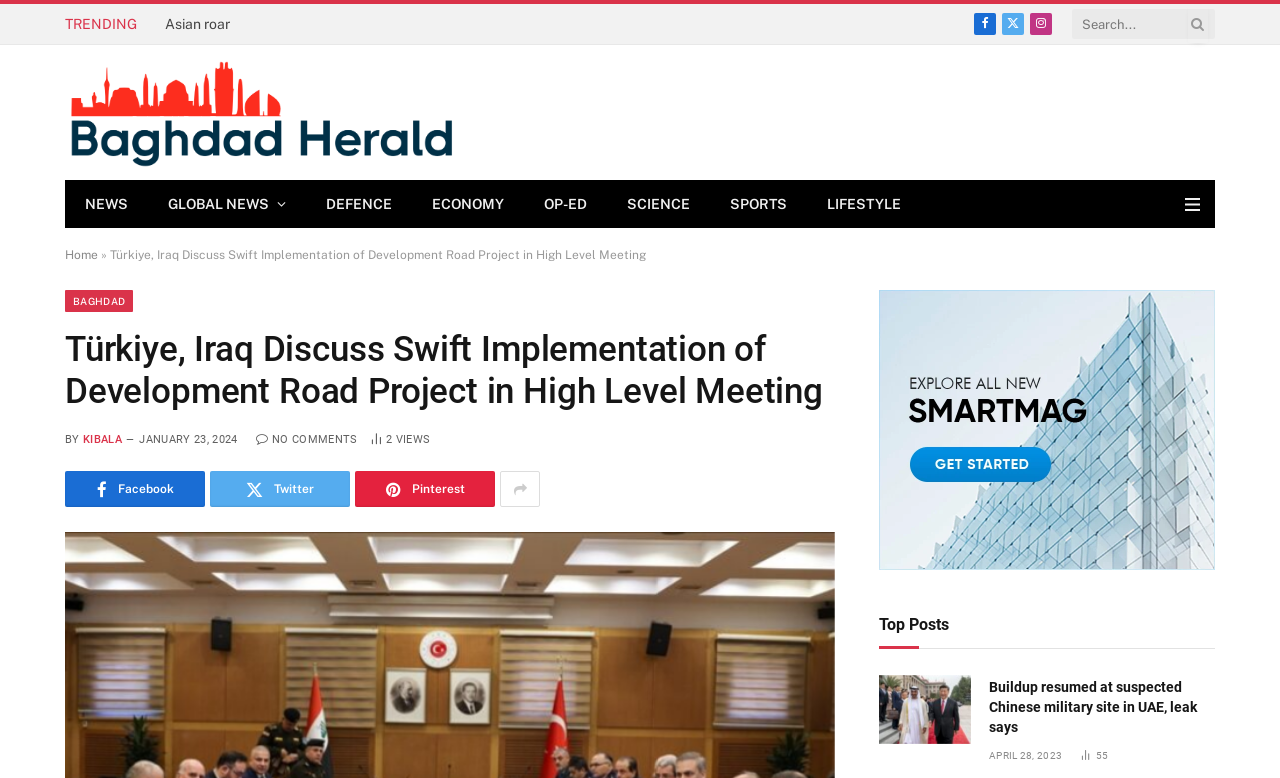What is the name of the publication?
Using the image as a reference, give a one-word or short phrase answer.

Baghdad Herald